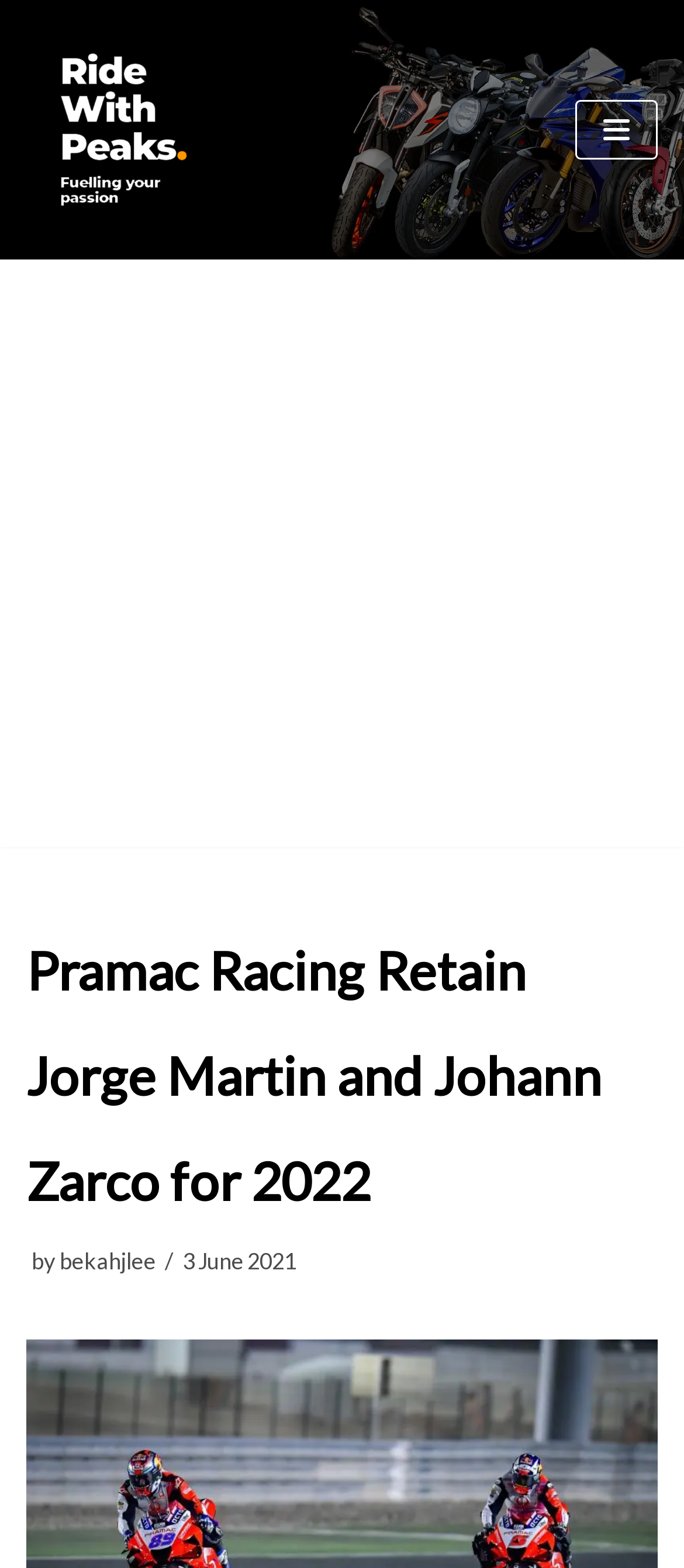What is the date of the article?
Based on the image, give a concise answer in the form of a single word or short phrase.

3 June 2021